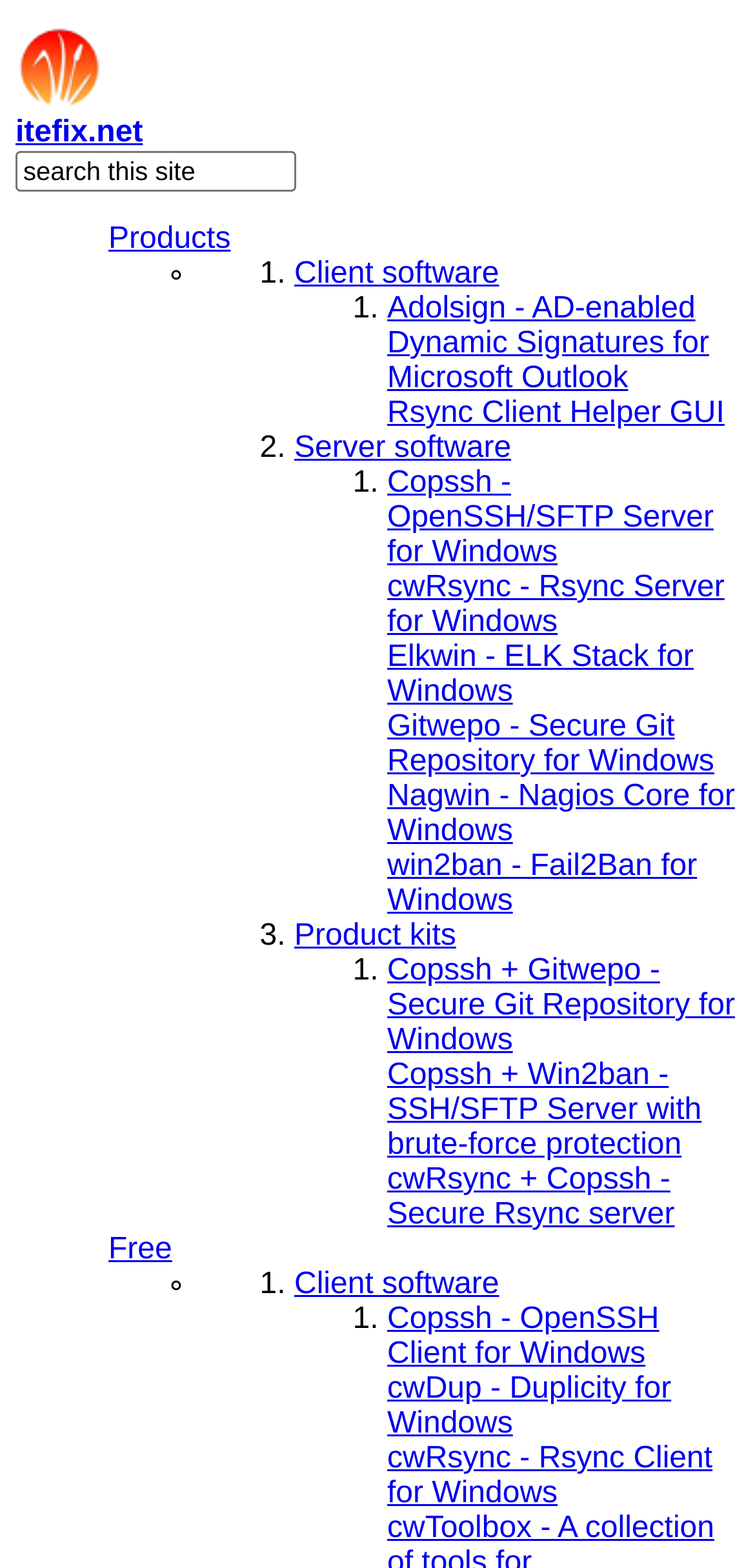Identify the bounding box coordinates of the clickable region necessary to fulfill the following instruction: "Go to home page". The bounding box coordinates should be four float numbers between 0 and 1, i.e., [left, top, right, bottom].

[0.021, 0.052, 0.136, 0.073]